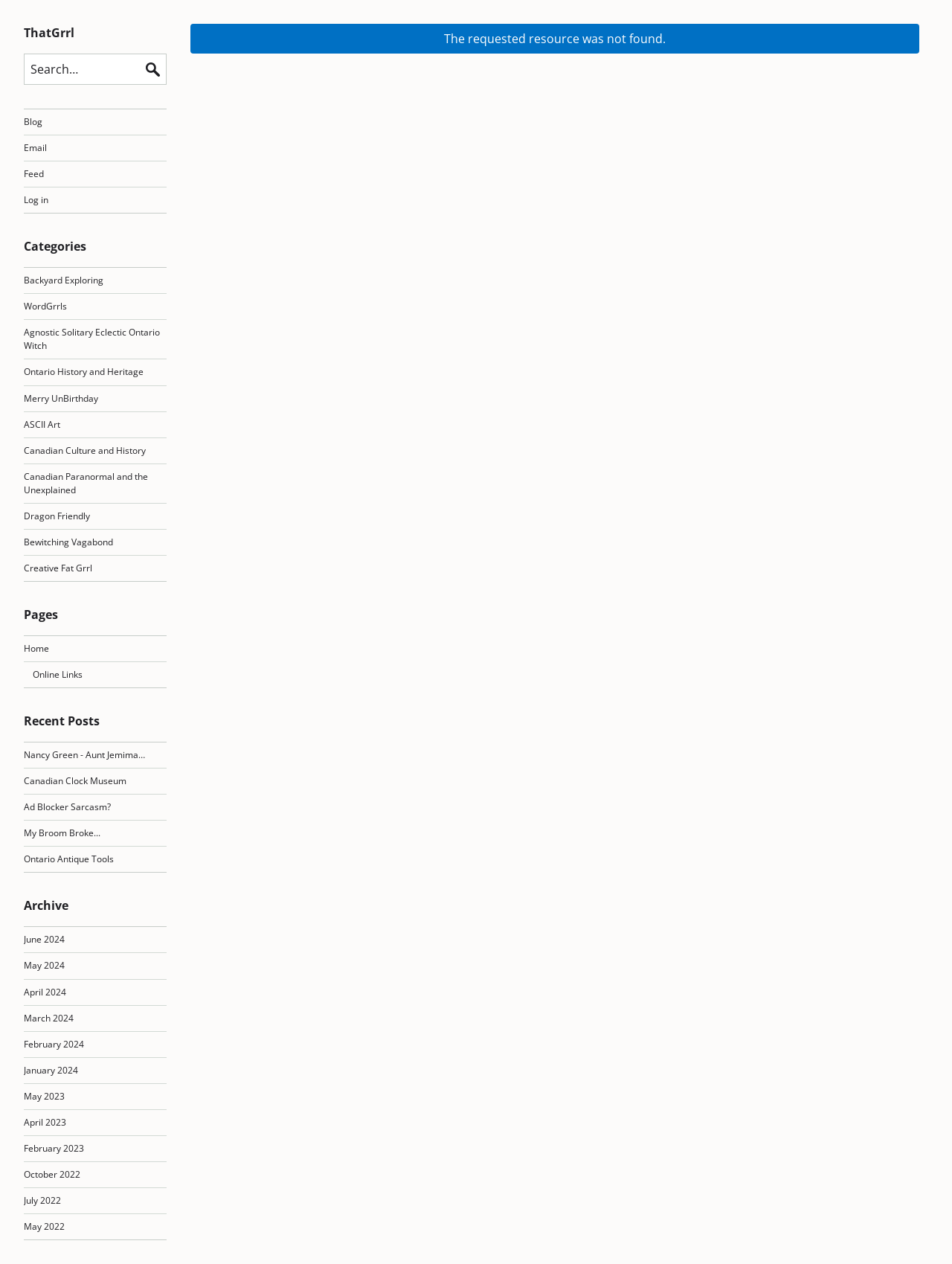What is the name of the blog?
With the help of the image, please provide a detailed response to the question.

The name of the blog can be found in the heading element at the top of the page, which contains the text 'ThatGrrl'.